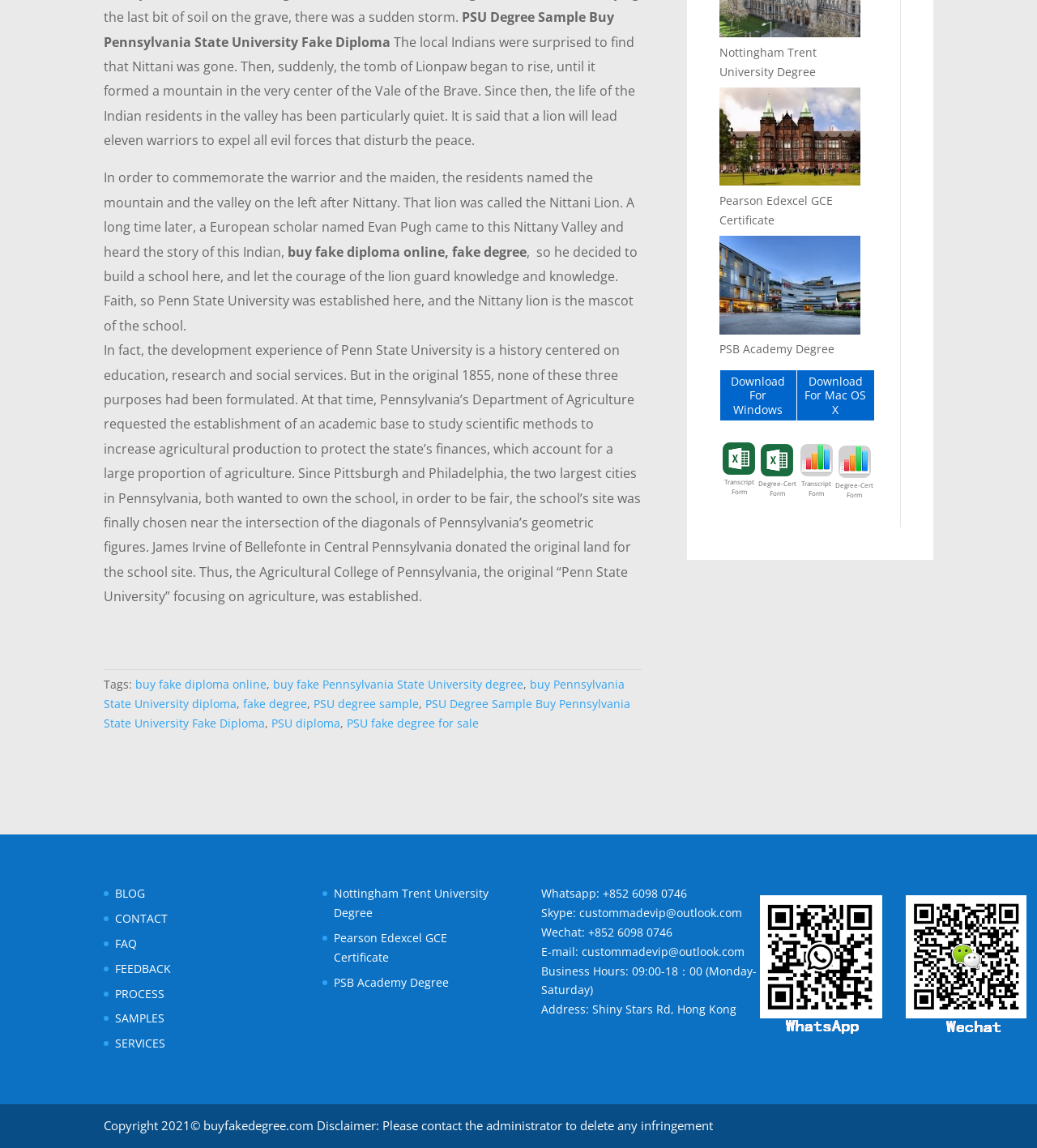Kindly determine the bounding box coordinates of the area that needs to be clicked to fulfill this instruction: "Learn about Nucleus Micro".

None